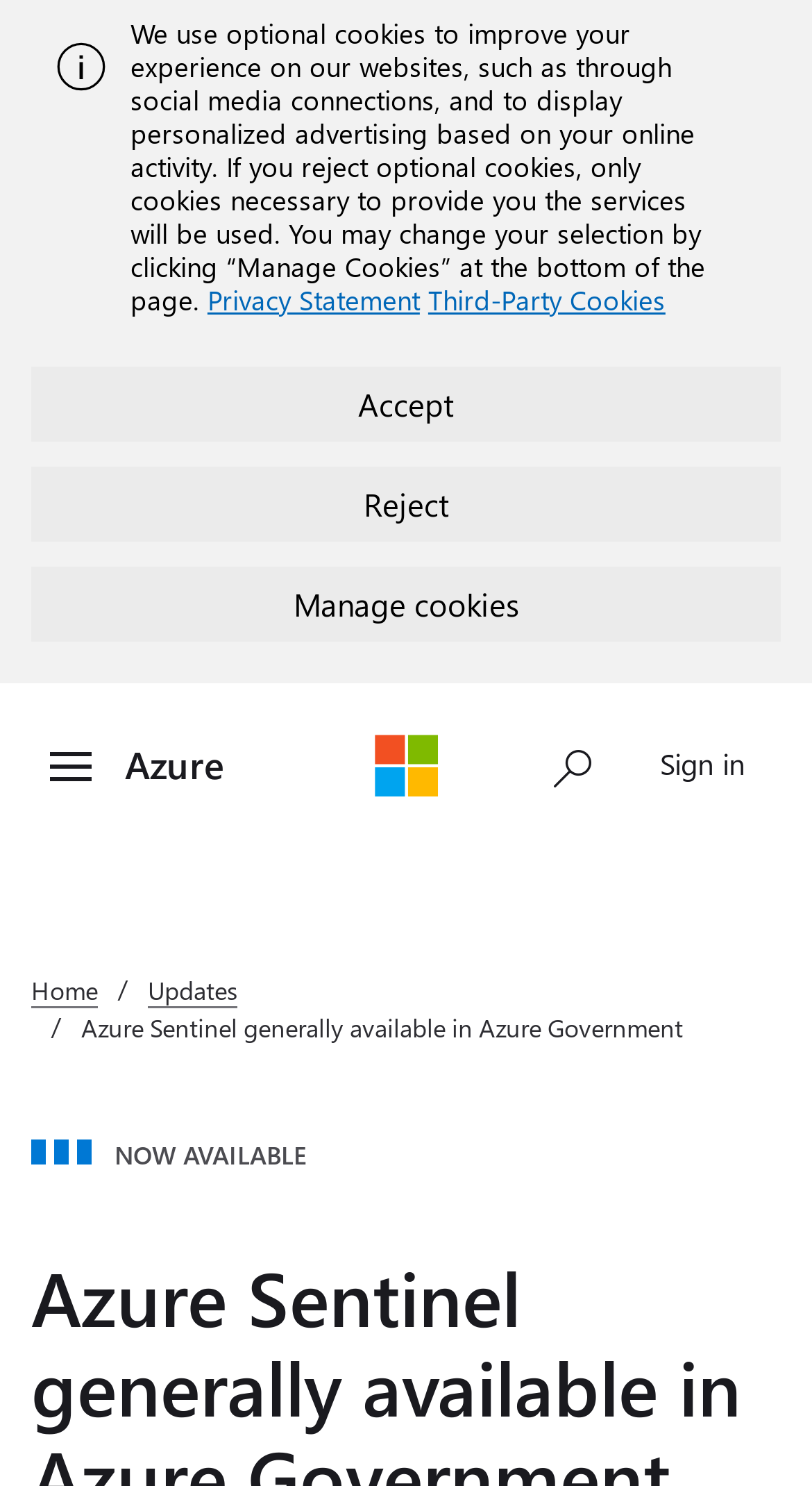What is the current page about?
Please respond to the question with a detailed and informative answer.

I can see a static text 'Azure Sentinel generally available in Azure Government' which suggests that the current page is about Azure Sentinel.